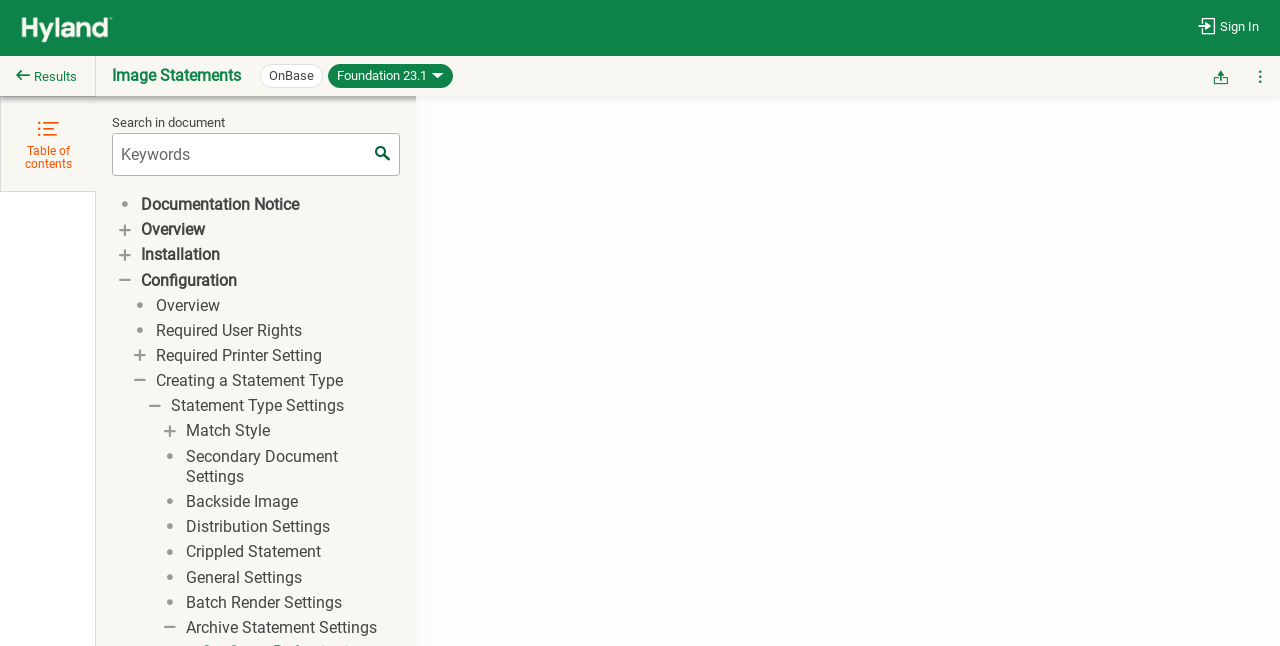Give the bounding box coordinates for the element described by: "ResultsGo to Search page".

[0.0, 0.087, 0.074, 0.149]